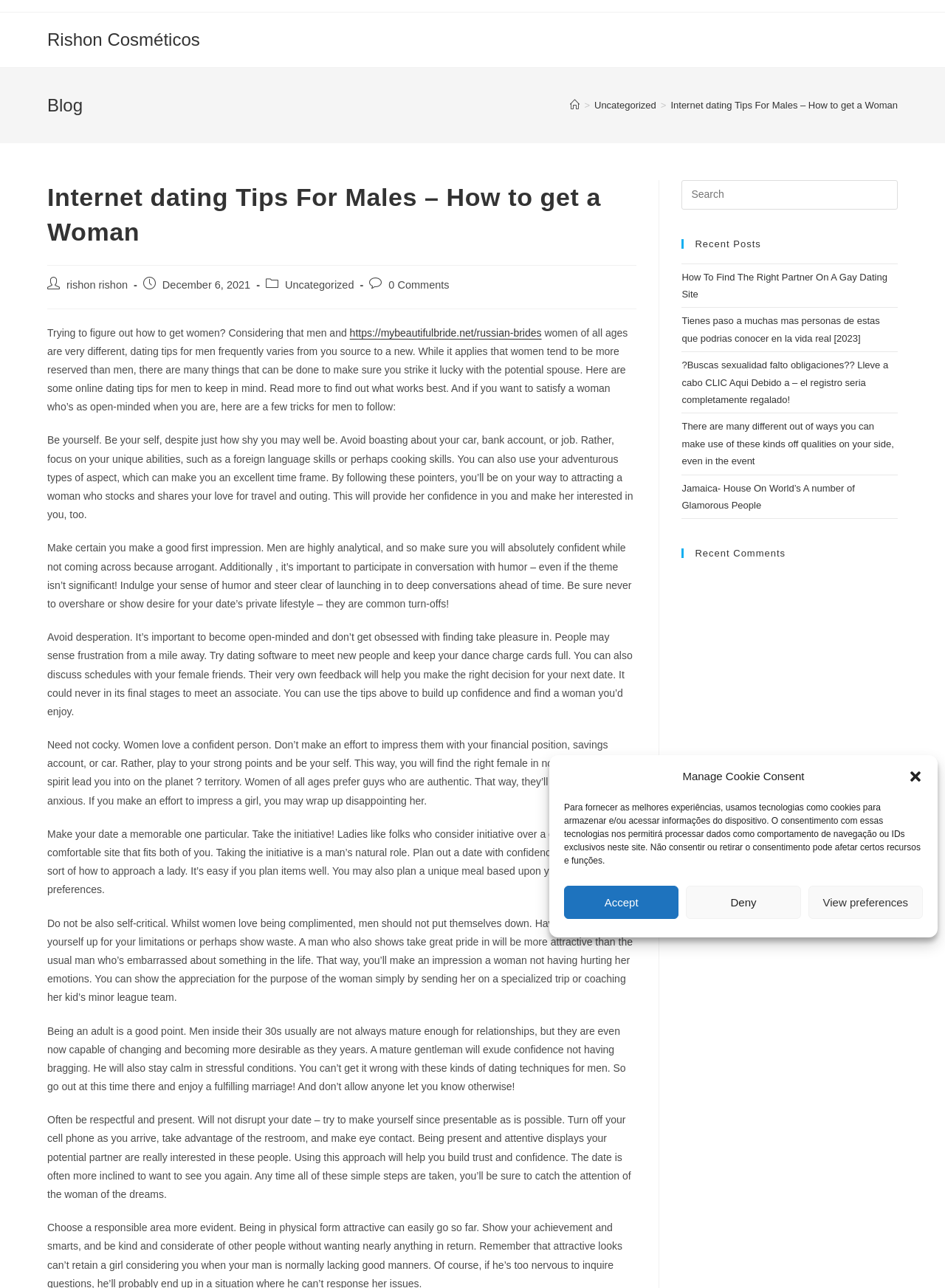Please analyze the image and provide a thorough answer to the question:
How many paragraphs are there in the blog post?

I counted the number of paragraphs in the blog post by looking at the text content, and there are 7 paragraphs.